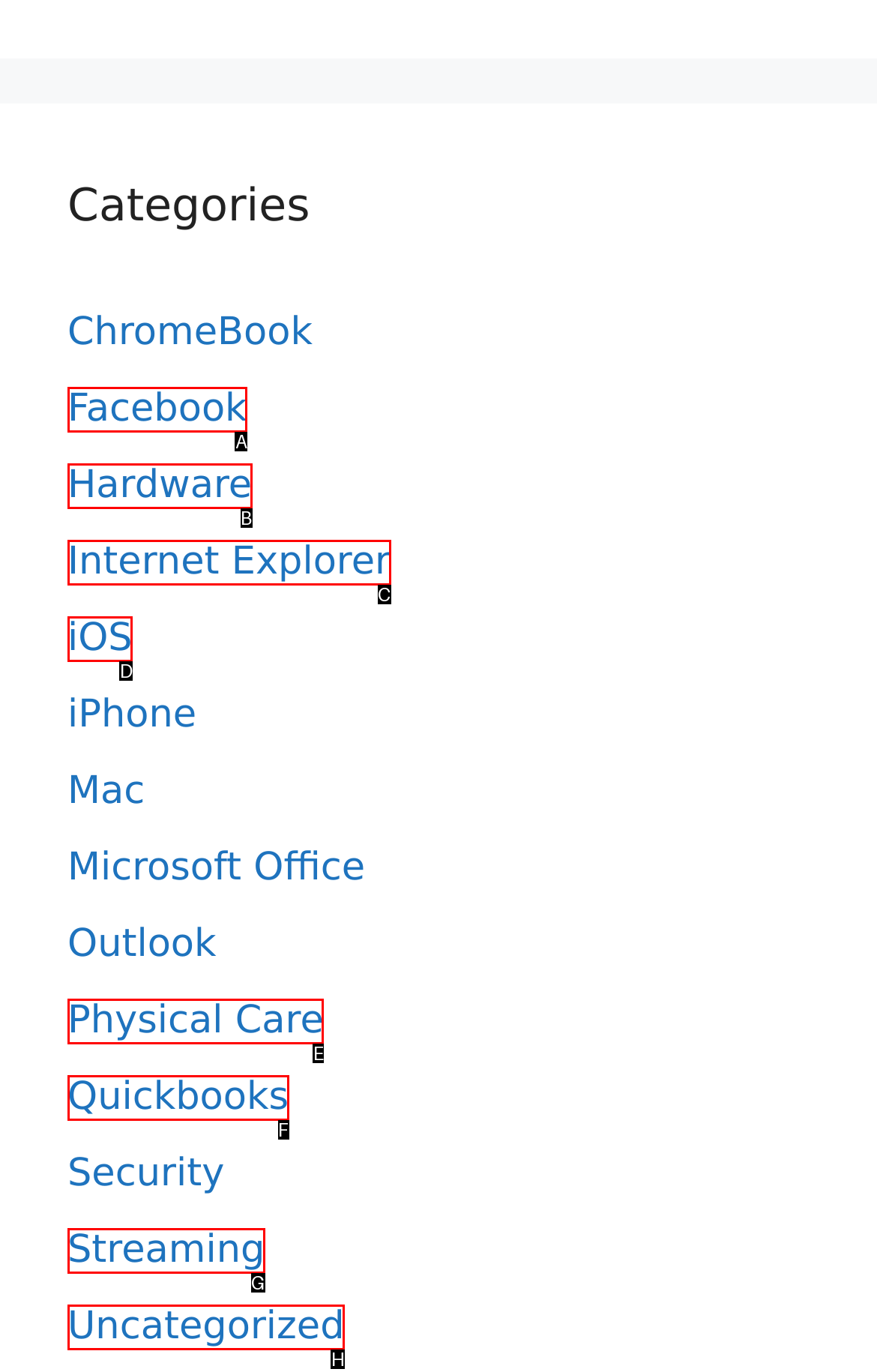To complete the task: Select Facebook, which option should I click? Answer with the appropriate letter from the provided choices.

A